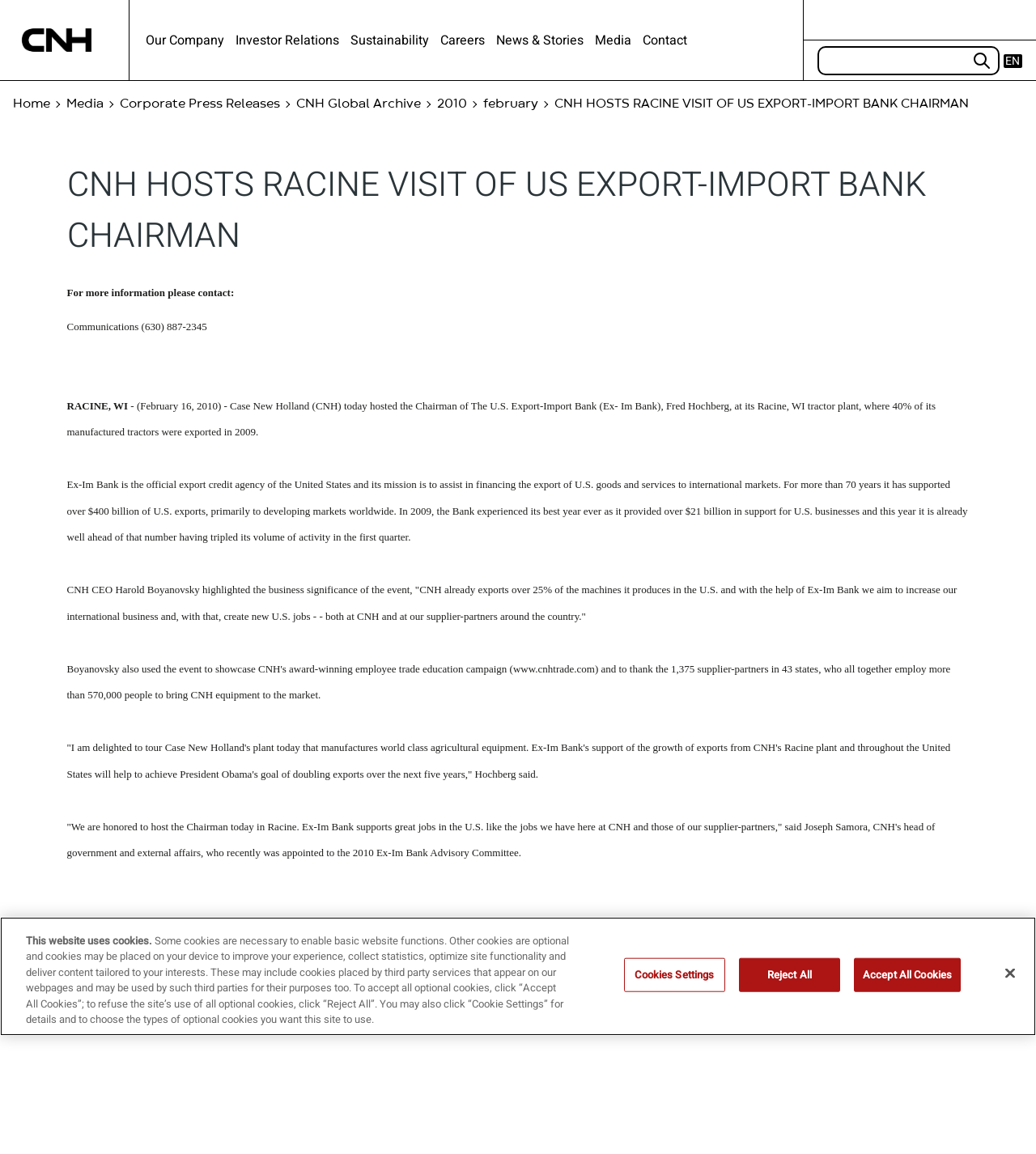Pinpoint the bounding box coordinates of the clickable element to carry out the following instruction: "Click the 'Contact' link."

[0.62, 0.026, 0.663, 0.043]